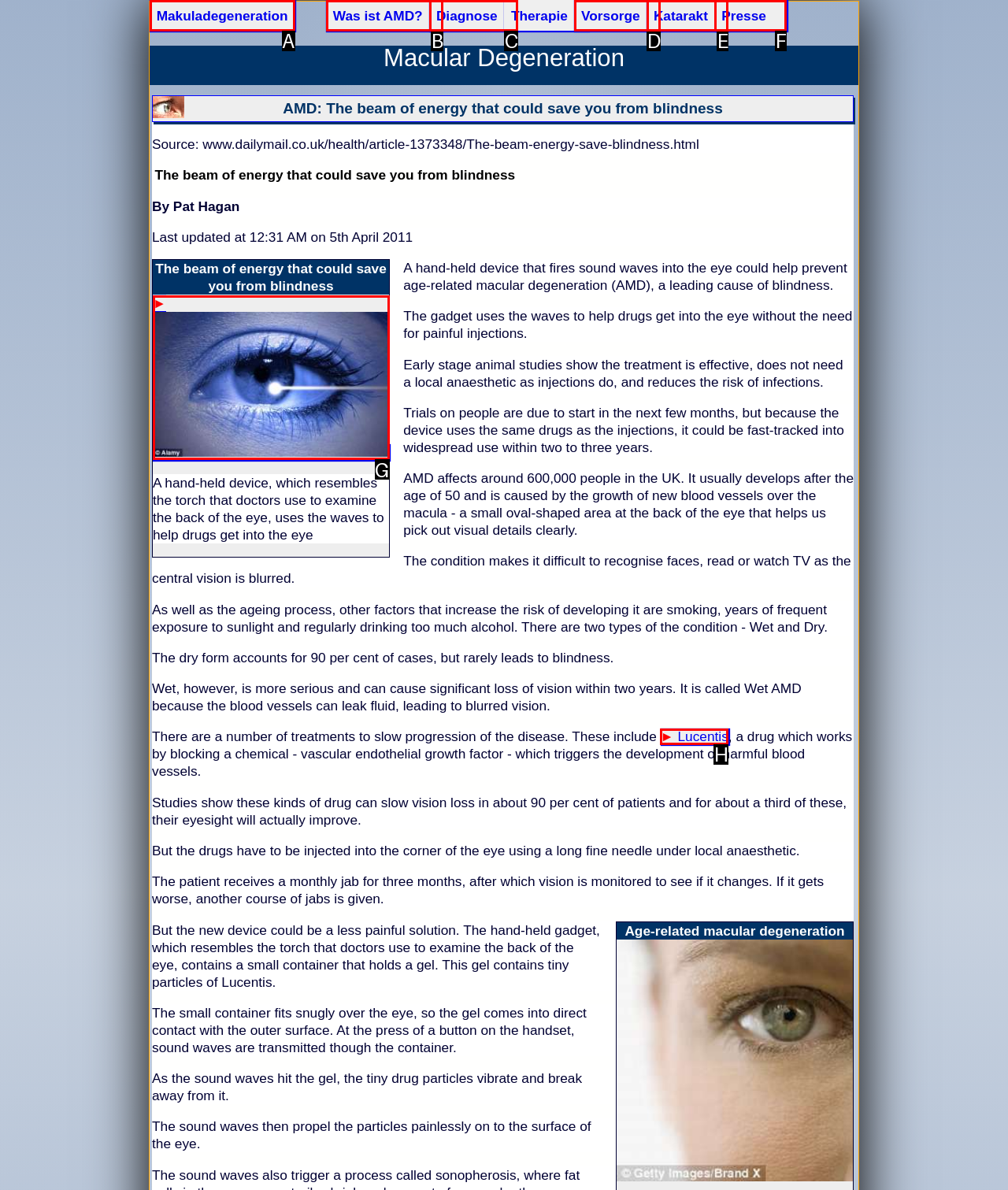Given the description: Bank of Canada
Identify the letter of the matching UI element from the options.

None